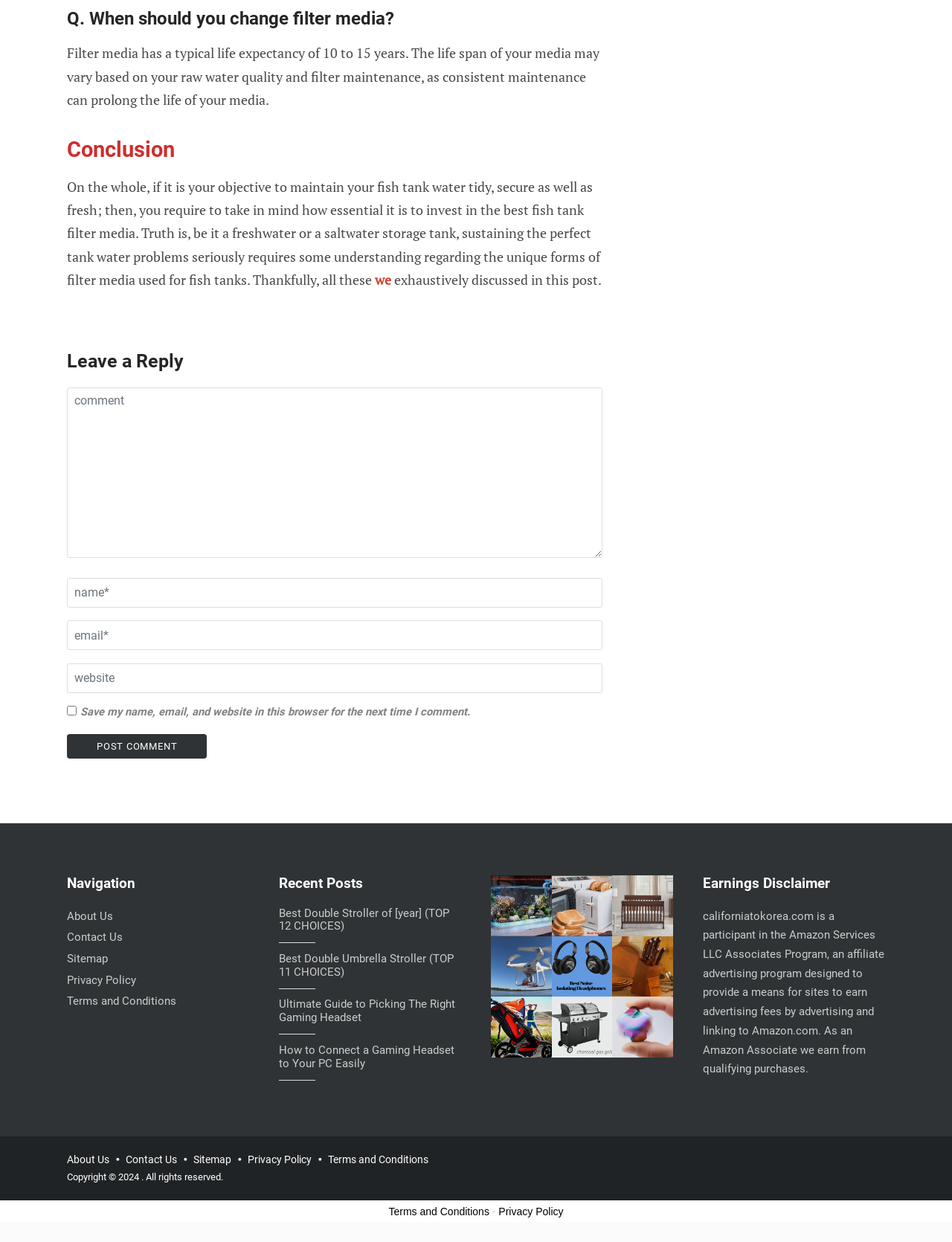What is the topic of the first heading?
Respond to the question with a single word or phrase according to the image.

When should you change filter media?